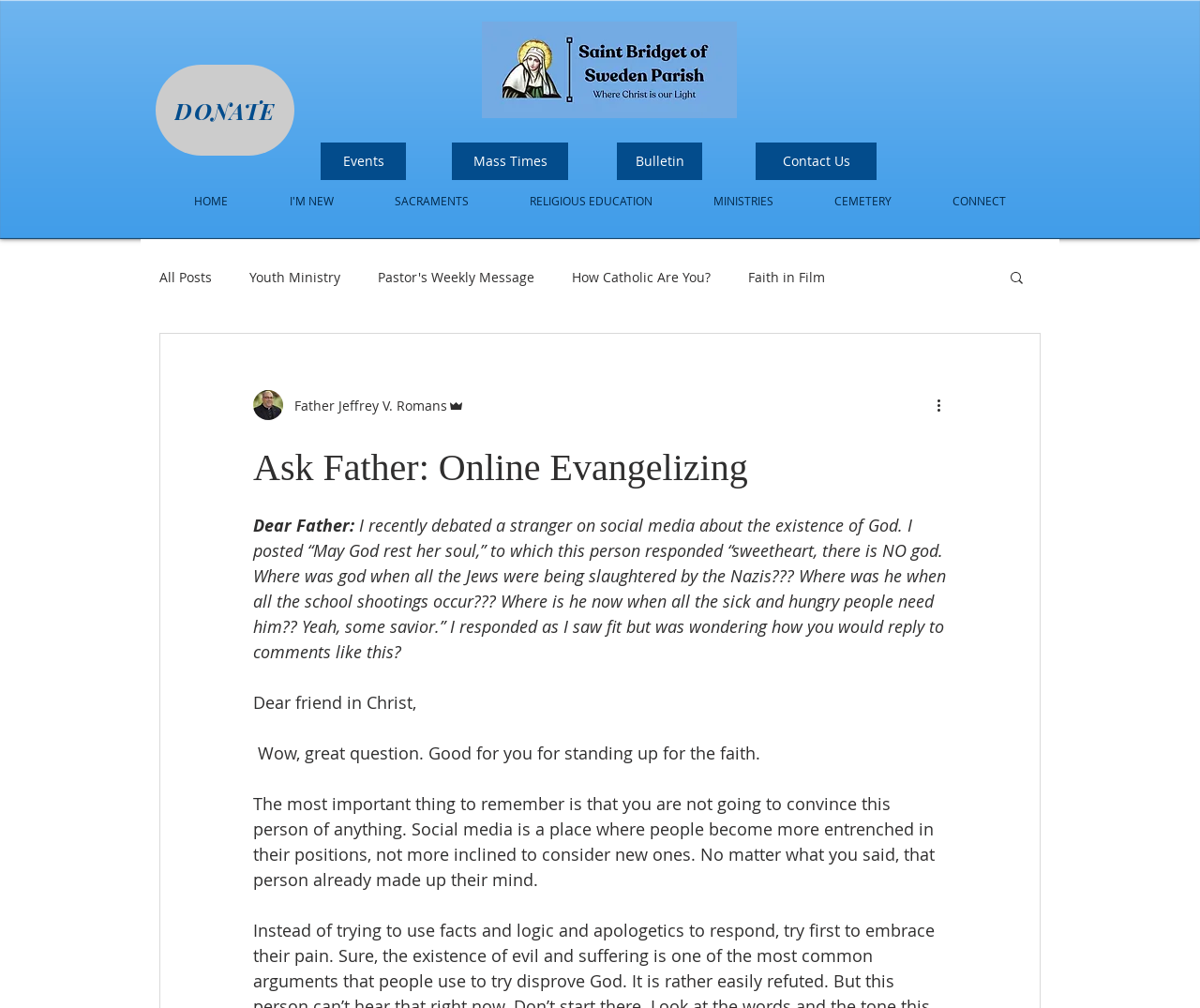Determine the webpage's heading and output its text content.

Ask Father: Online Evangelizing